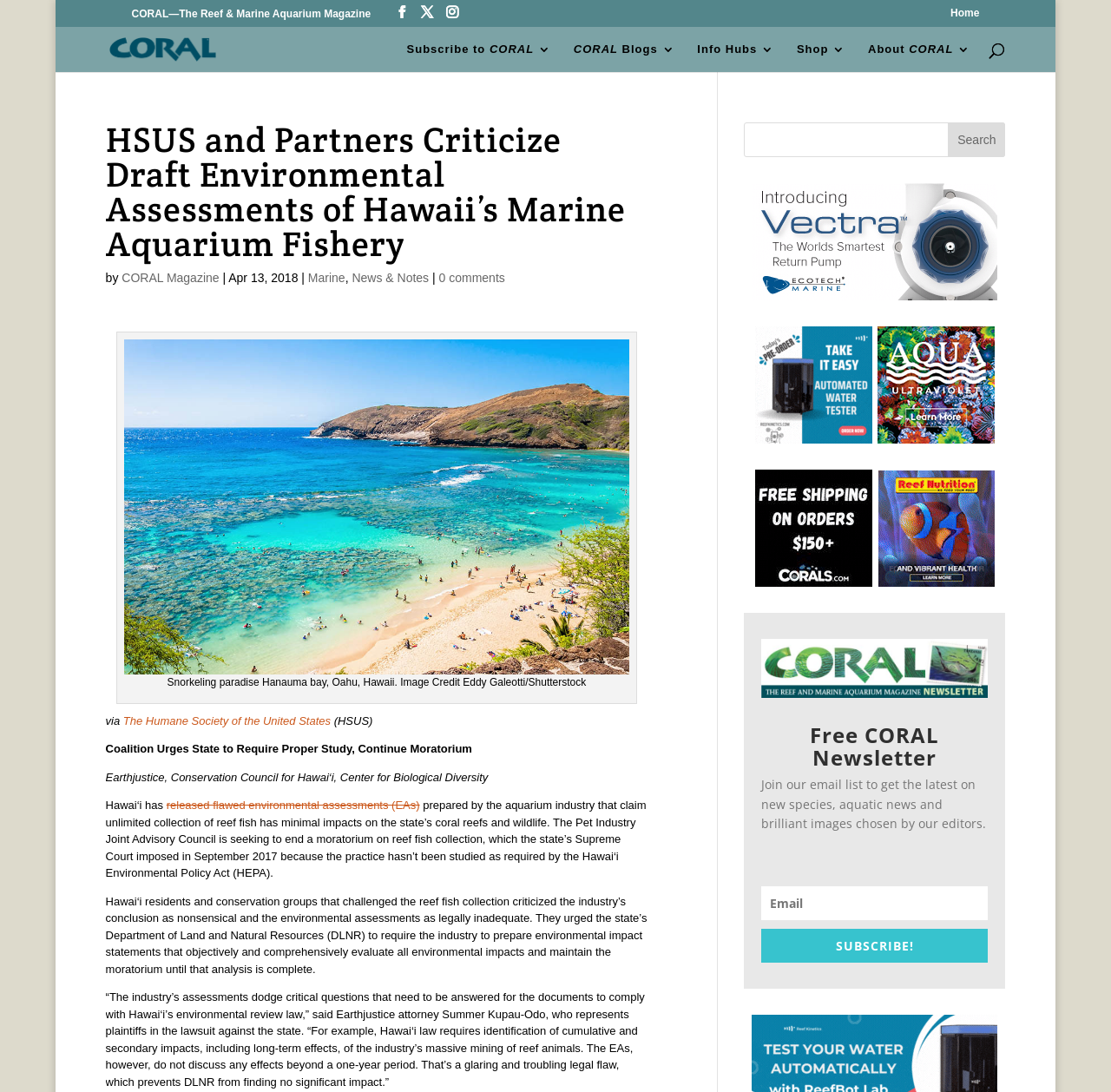What is the date of the article?
Look at the screenshot and give a one-word or phrase answer.

Apr 13, 2018